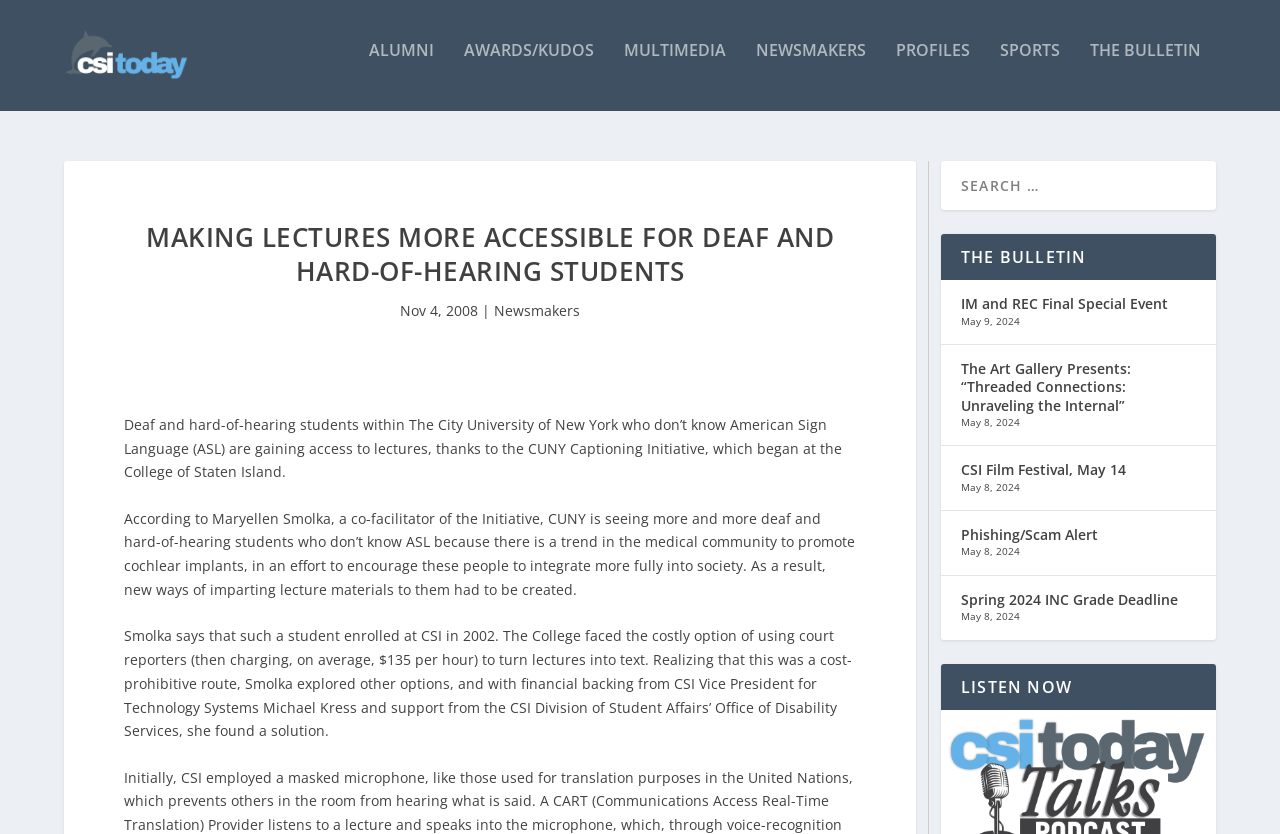How many search boxes are on the webpage?
Analyze the image and provide a thorough answer to the question.

I found one search box on the webpage, which is located on the top right corner of the page.